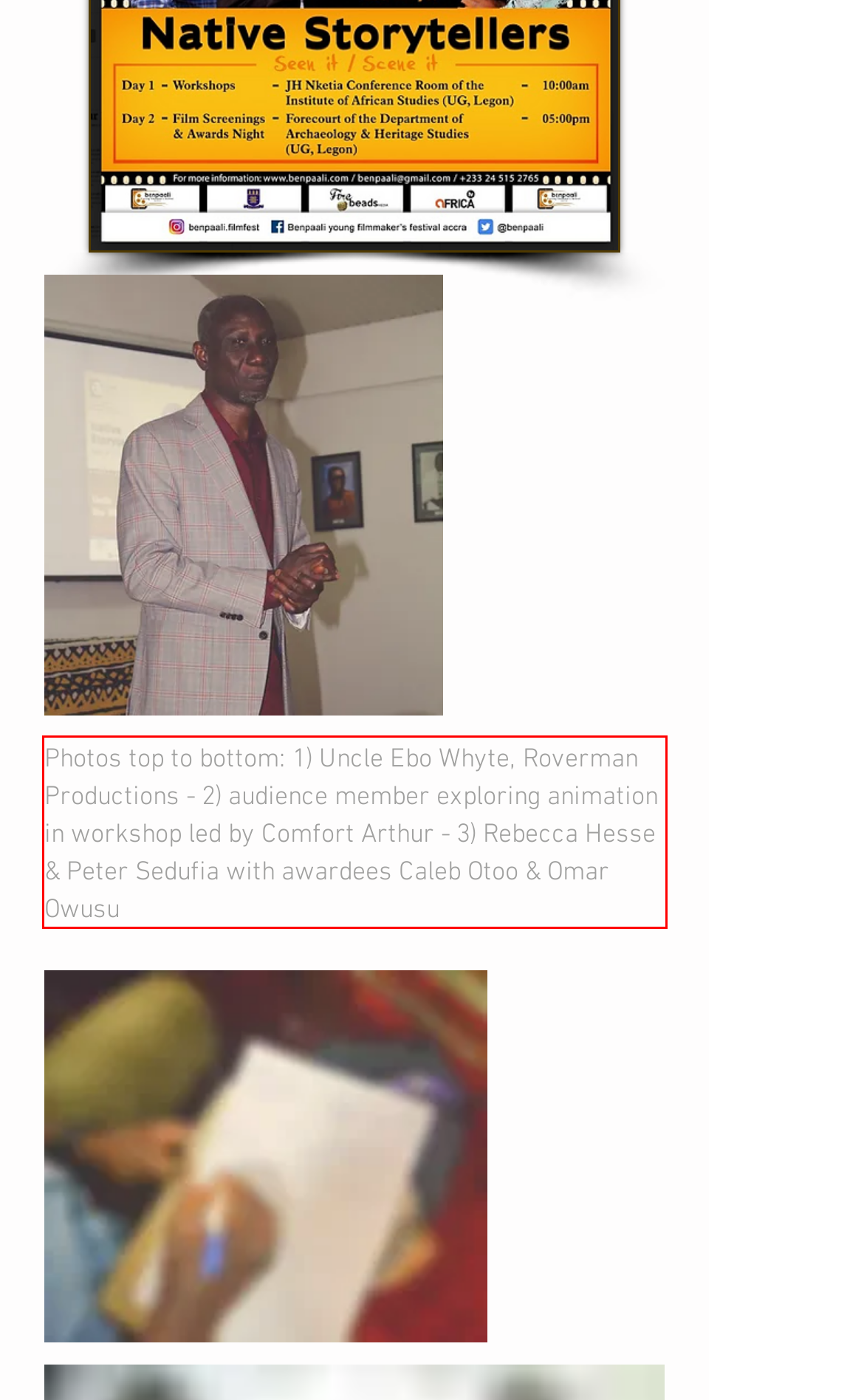Within the screenshot of the webpage, locate the red bounding box and use OCR to identify and provide the text content inside it.

Photos top to bottom: 1) Uncle Ebo Whyte, Roverman Productions - 2) audience member exploring animation in workshop led by Comfort Arthur - 3) Rebecca Hesse & Peter Sedufia with awardees Caleb Otoo & Omar Owusu